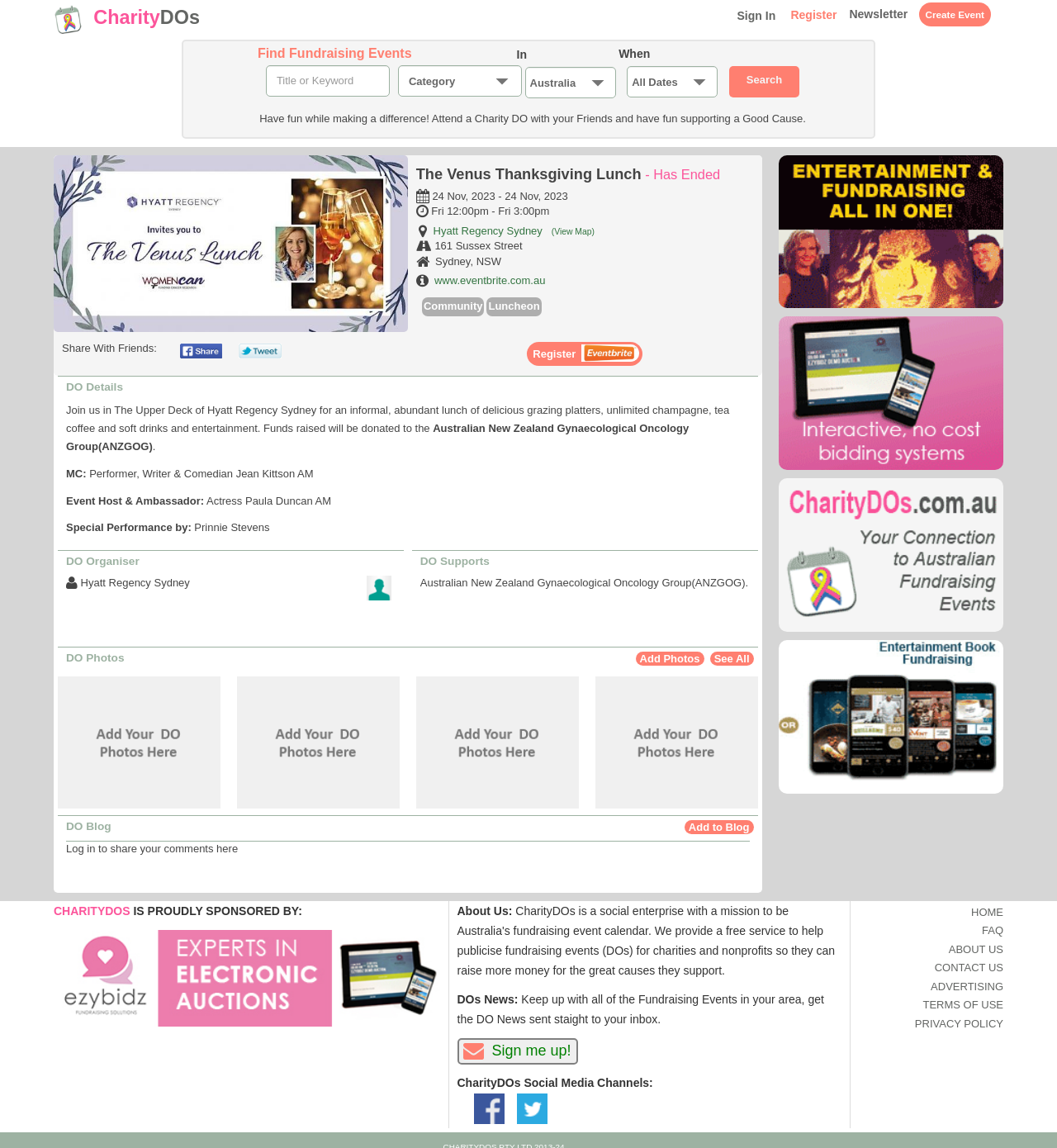Indicate the bounding box coordinates of the clickable region to achieve the following instruction: "Register for the event."

[0.748, 0.007, 0.792, 0.019]